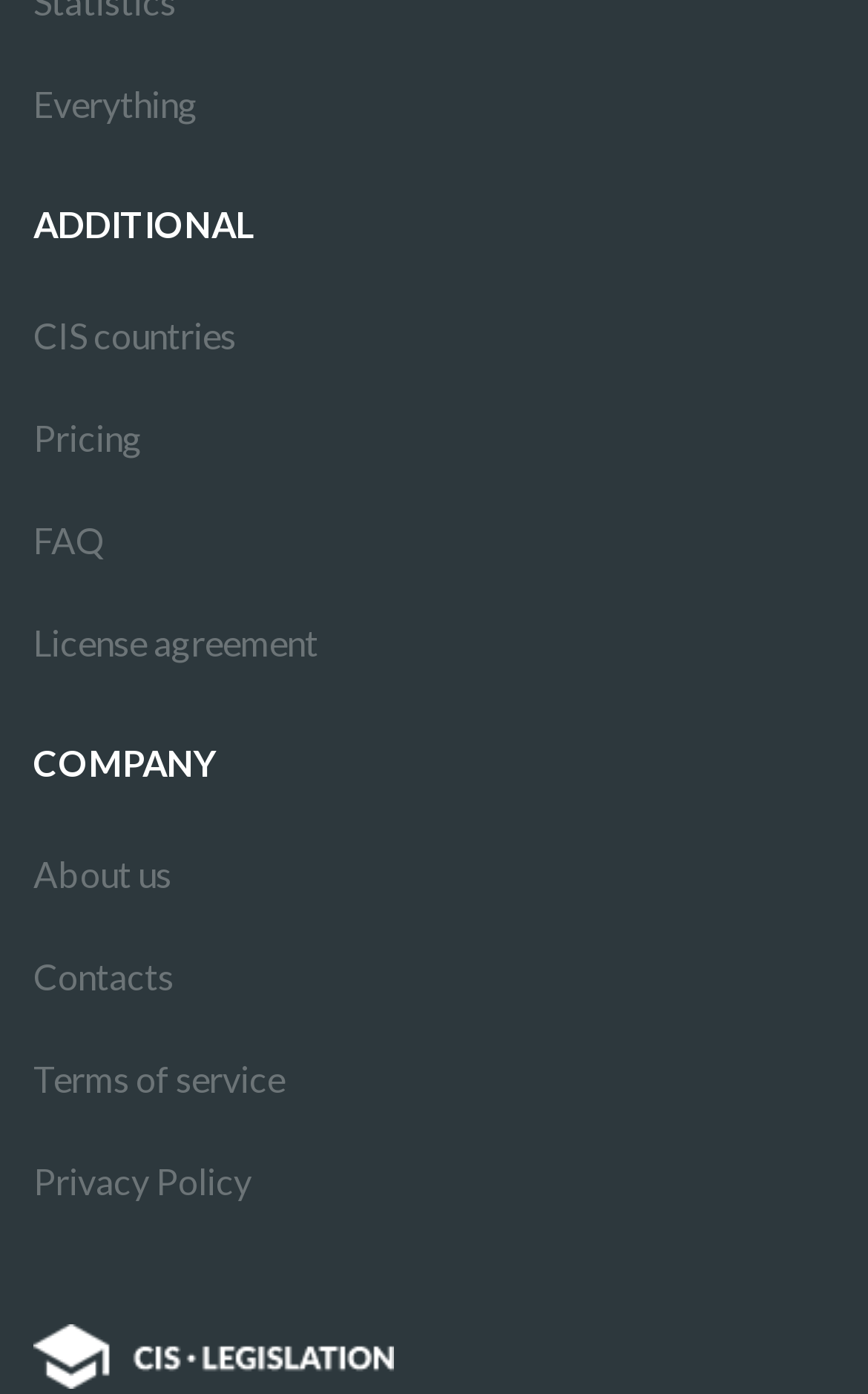What is the last link on the webpage?
Analyze the screenshot and provide a detailed answer to the question.

The last link on the webpage is 'Privacy Policy', which is located at the bottom left corner of the webpage with a bounding box of [0.038, 0.811, 0.962, 0.884].